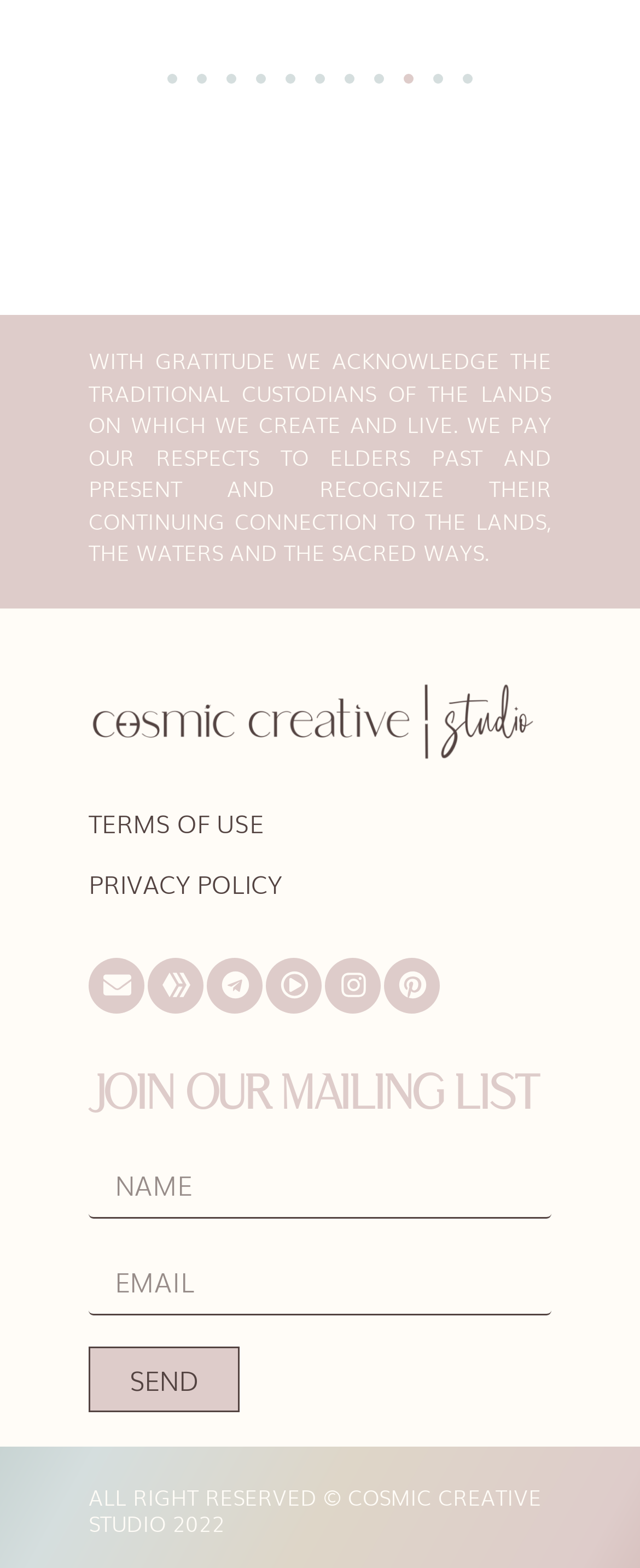Given the description of a UI element: "parent_node: Email name="form_fields[email]" placeholder="Email"", identify the bounding box coordinates of the matching element in the webpage screenshot.

[0.138, 0.901, 0.862, 0.943]